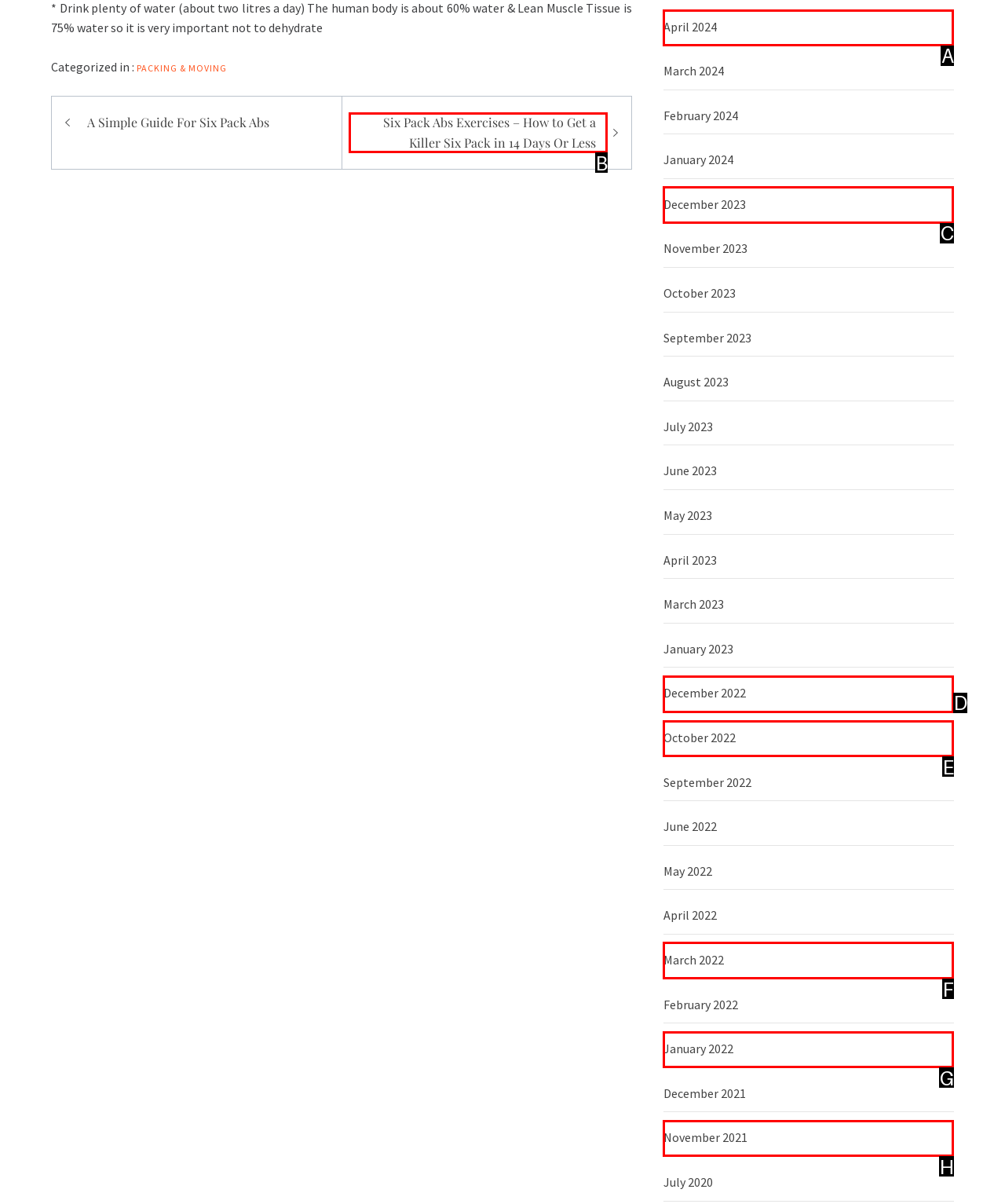Identify the correct lettered option to click in order to perform this task: Browse posts from April 2024. Respond with the letter.

A